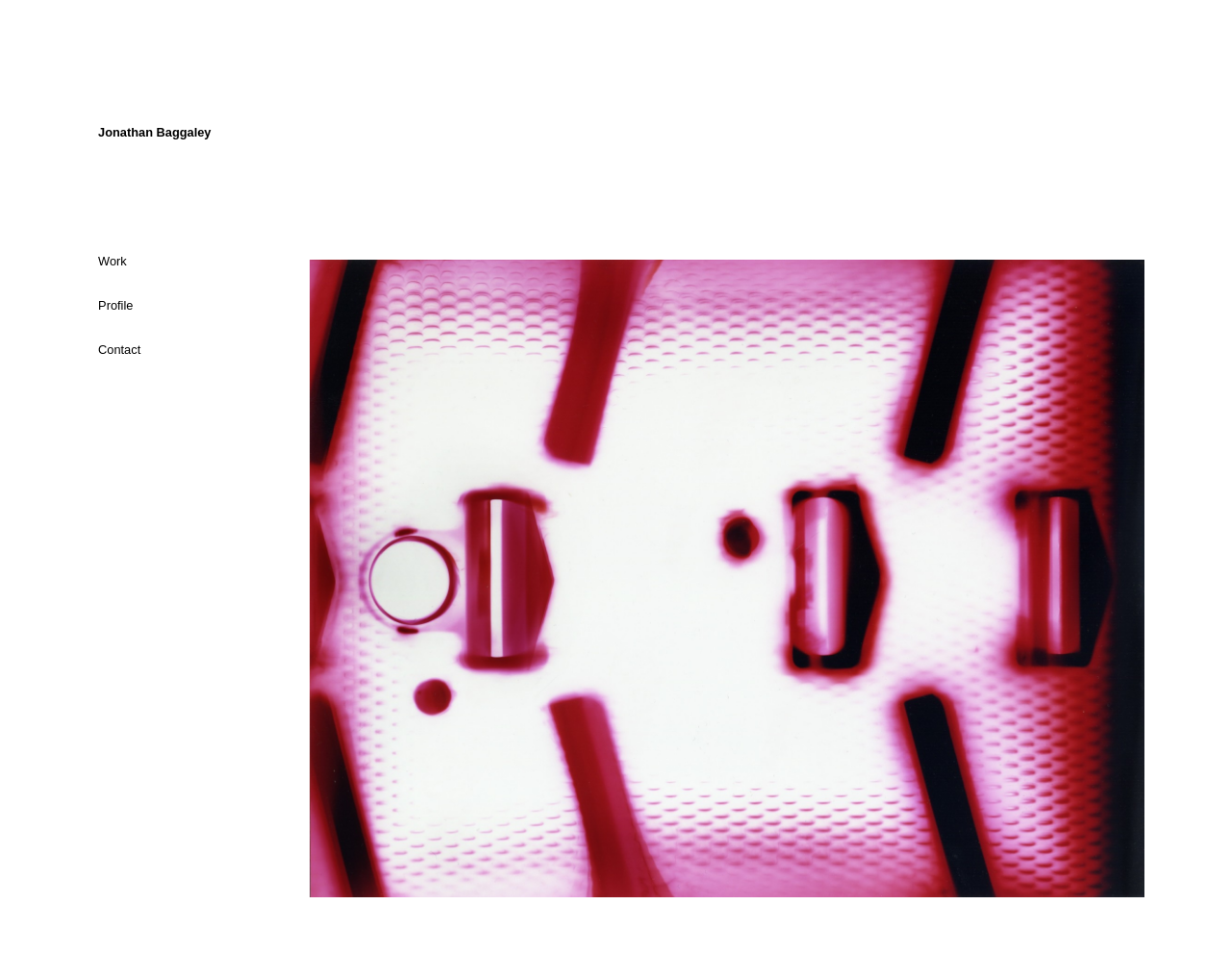Please identify the bounding box coordinates of the region to click in order to complete the task: "contact the author". The coordinates must be four float numbers between 0 and 1, specified as [left, top, right, bottom].

[0.08, 0.348, 0.114, 0.369]